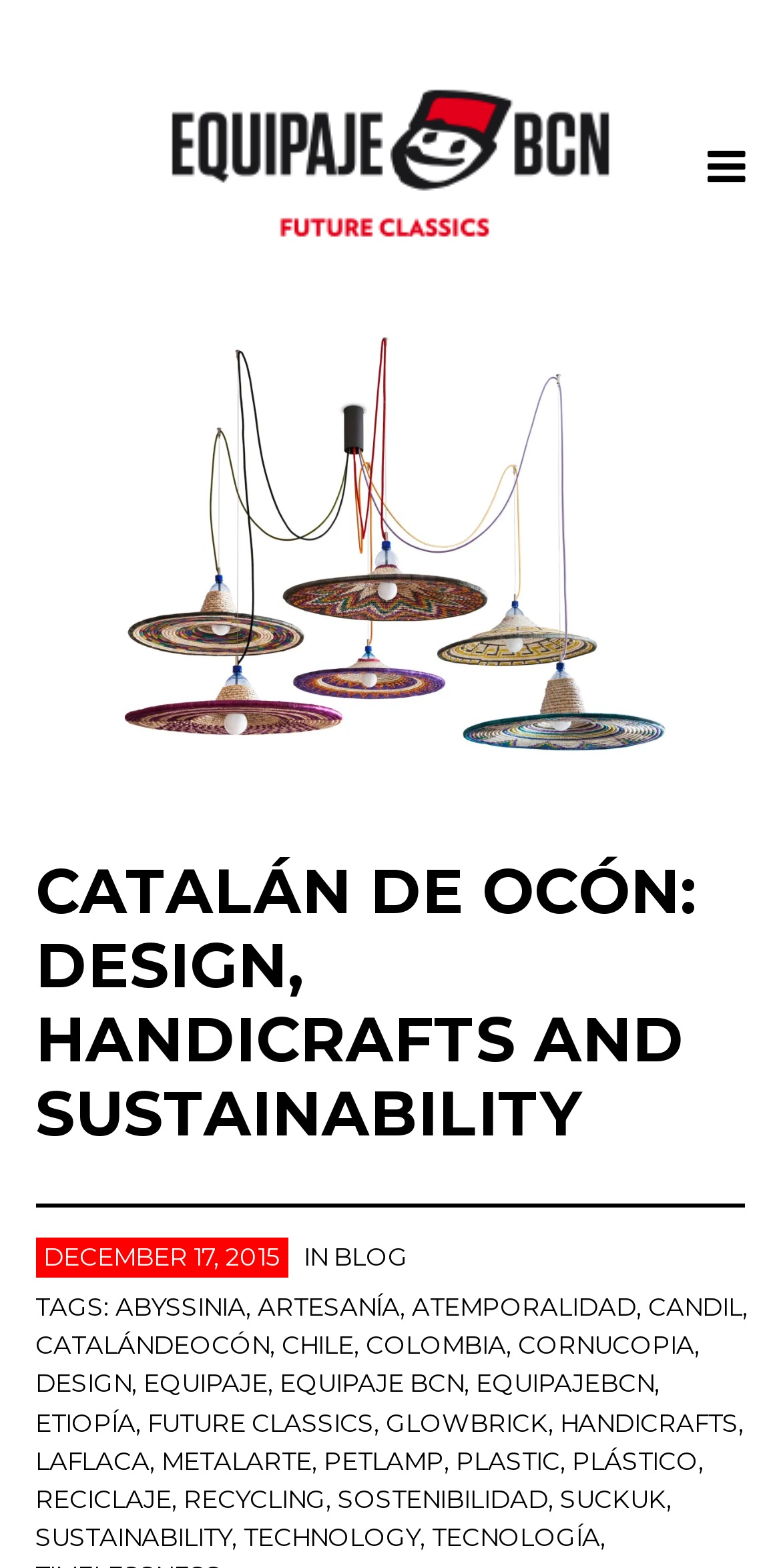Use a single word or phrase to answer the question:
How many tags are listed on the webpage?

24